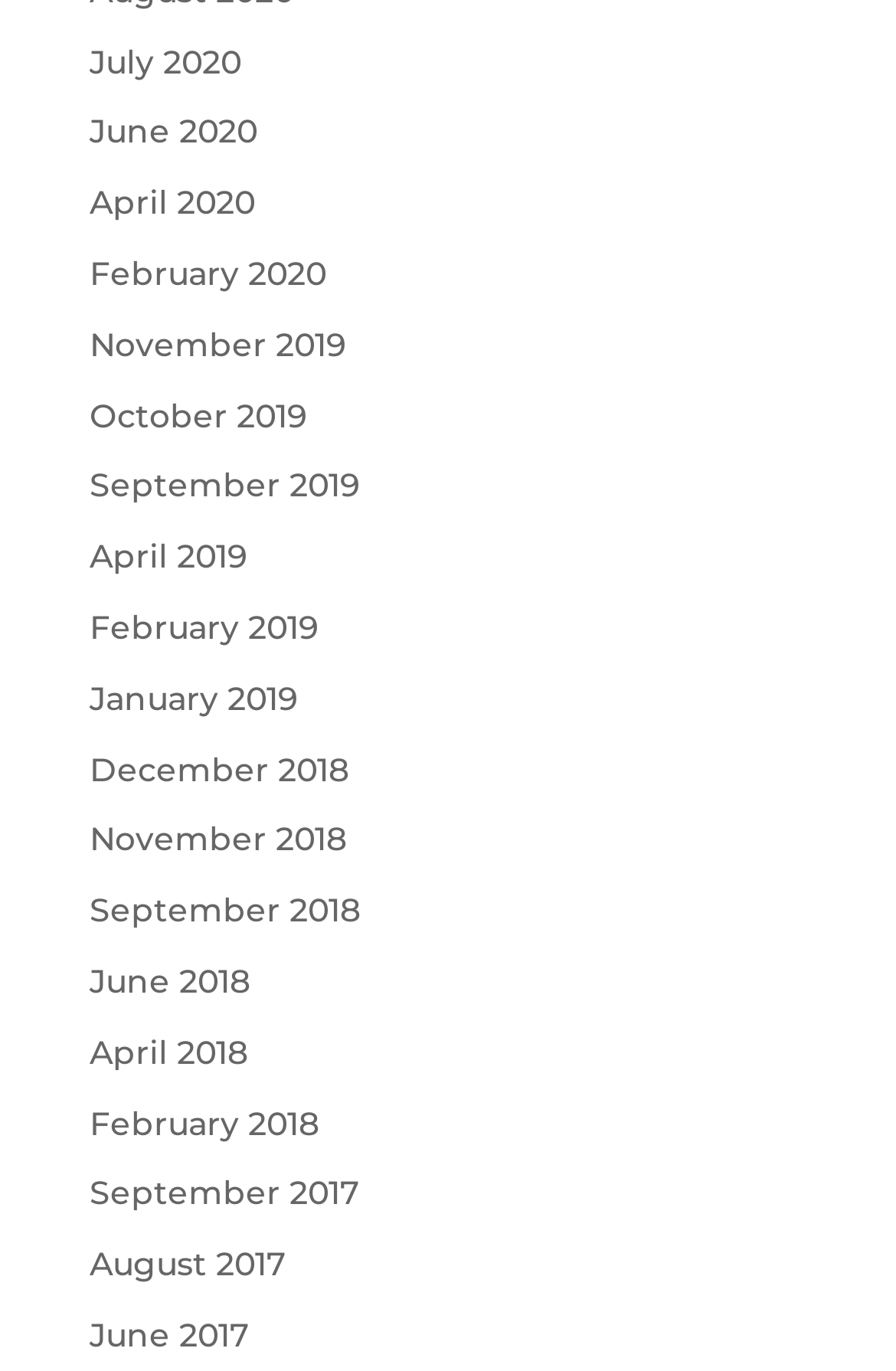Respond with a single word or phrase to the following question:
Are there any links related to the month of March?

No